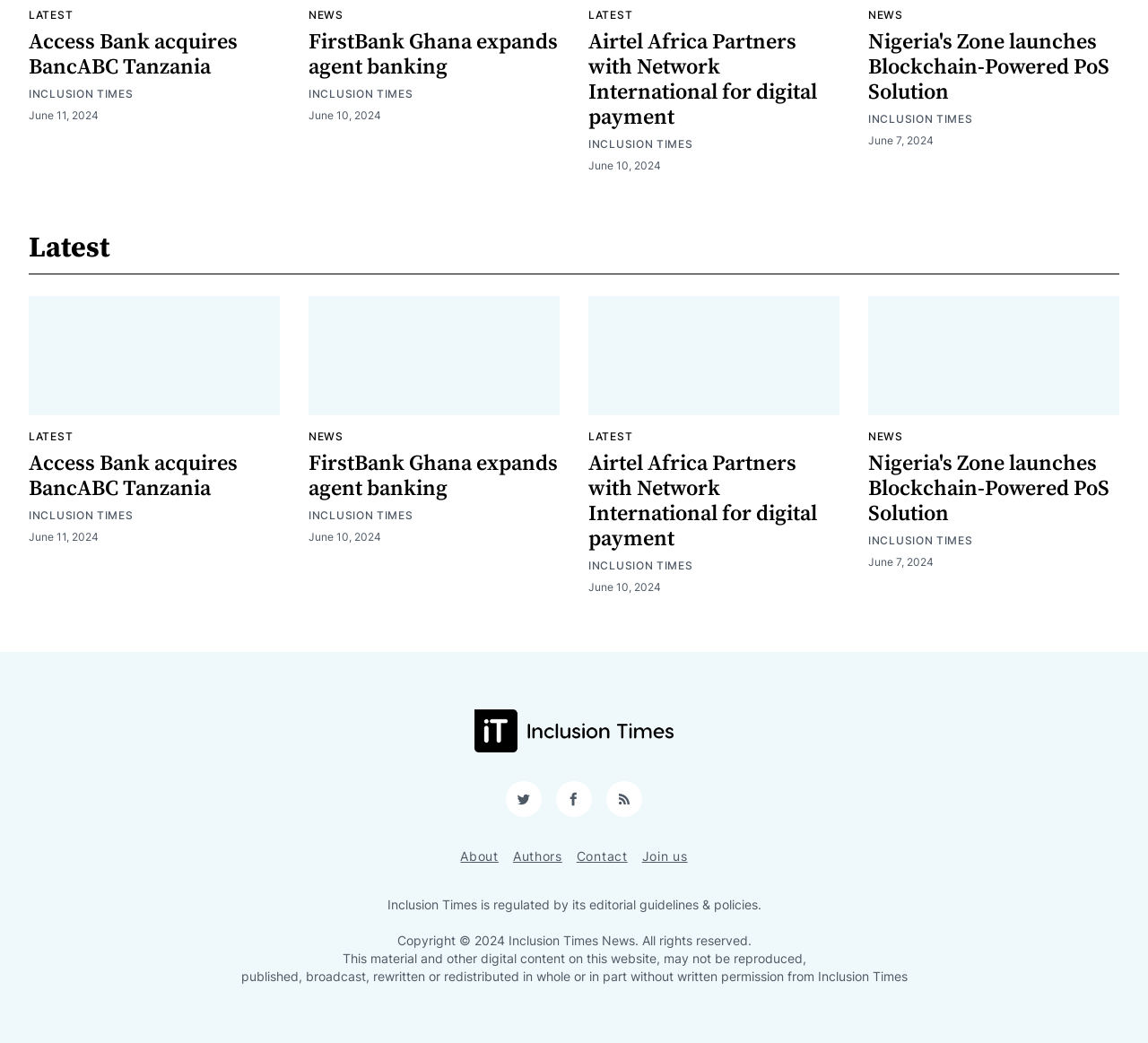Based on the element description, predict the bounding box coordinates (top-left x, top-left y, bottom-right x, bottom-right y) for the UI element in the screenshot: Latest

[0.025, 0.008, 0.063, 0.021]